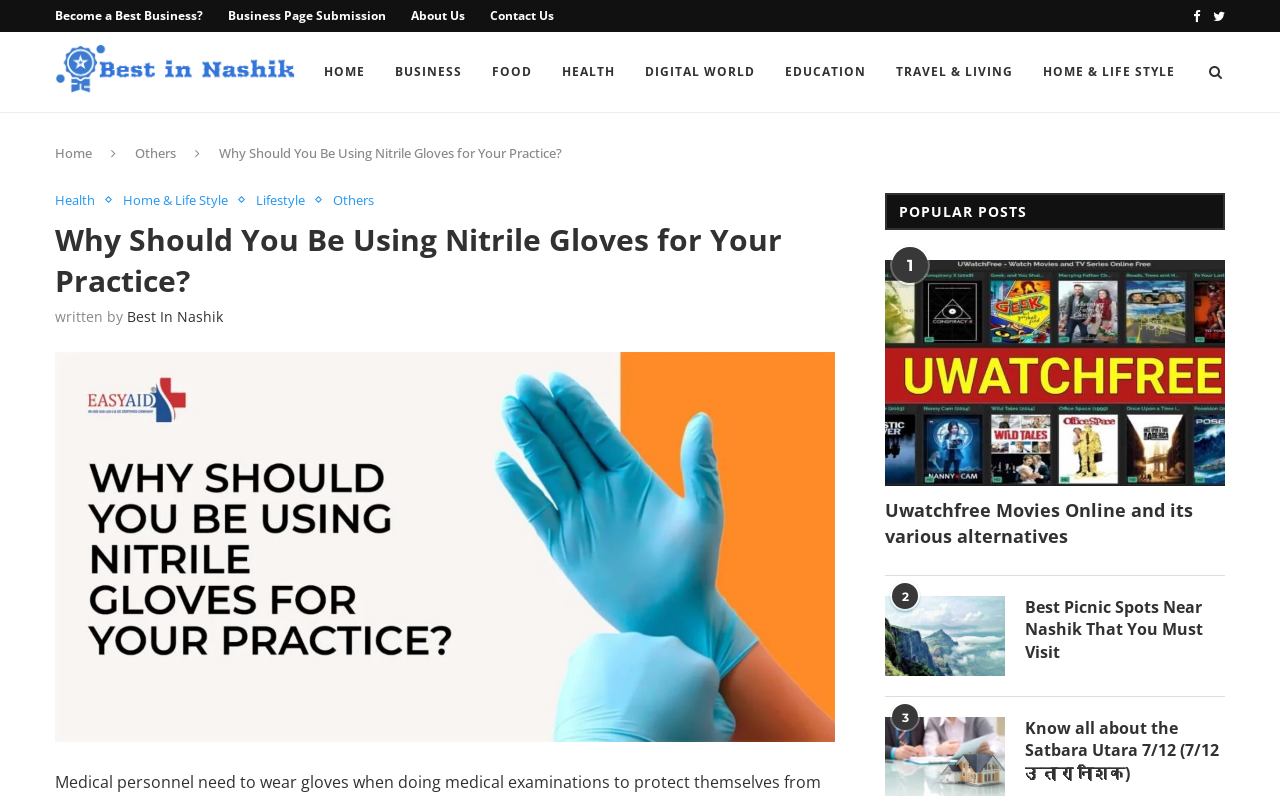Determine the bounding box coordinates of the region that needs to be clicked to achieve the task: "Contact us through email".

None